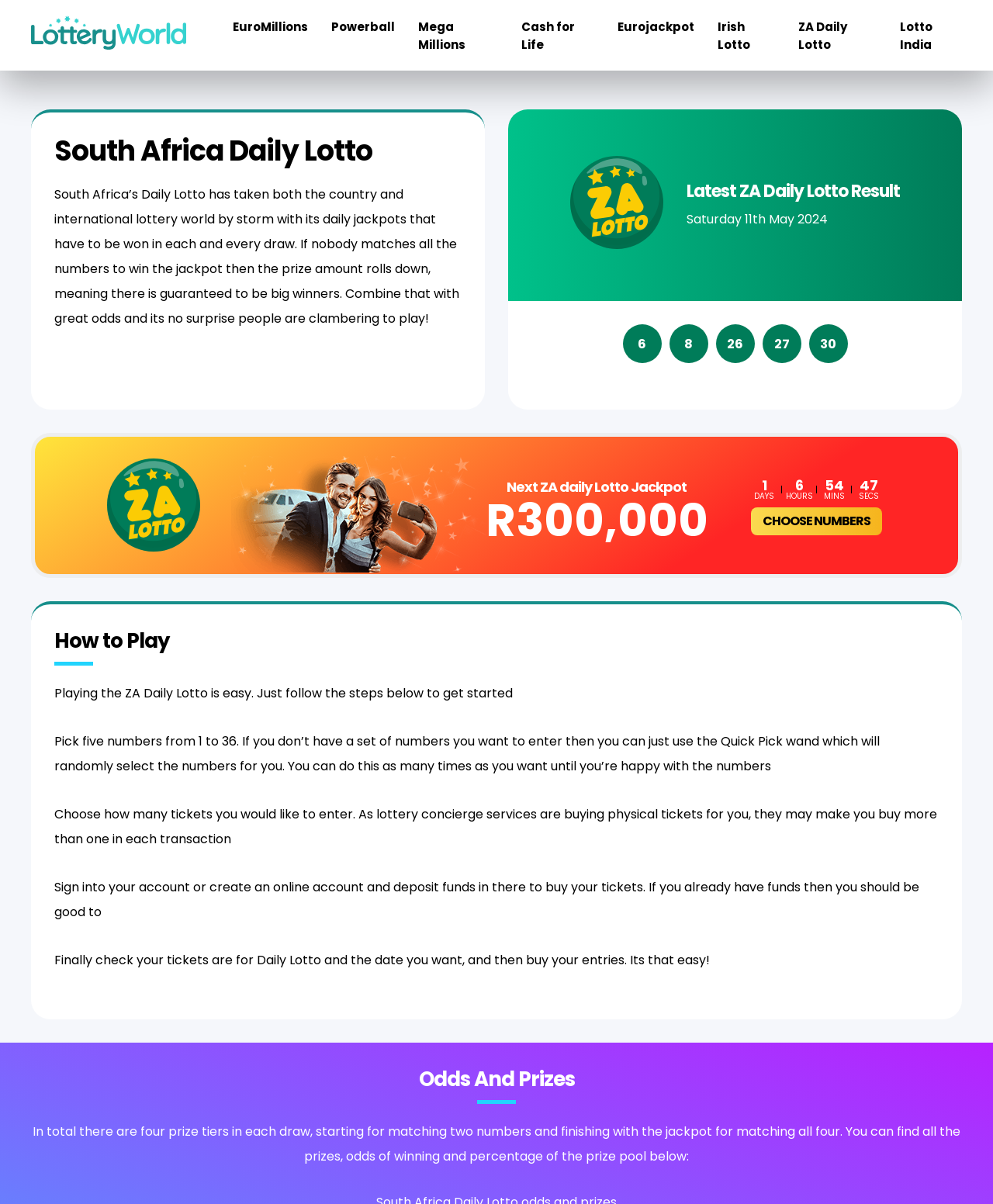Identify the bounding box coordinates for the region of the element that should be clicked to carry out the instruction: "Learn how to play the ZA Daily Lotto". The bounding box coordinates should be four float numbers between 0 and 1, i.e., [left, top, right, bottom].

[0.055, 0.521, 0.945, 0.553]